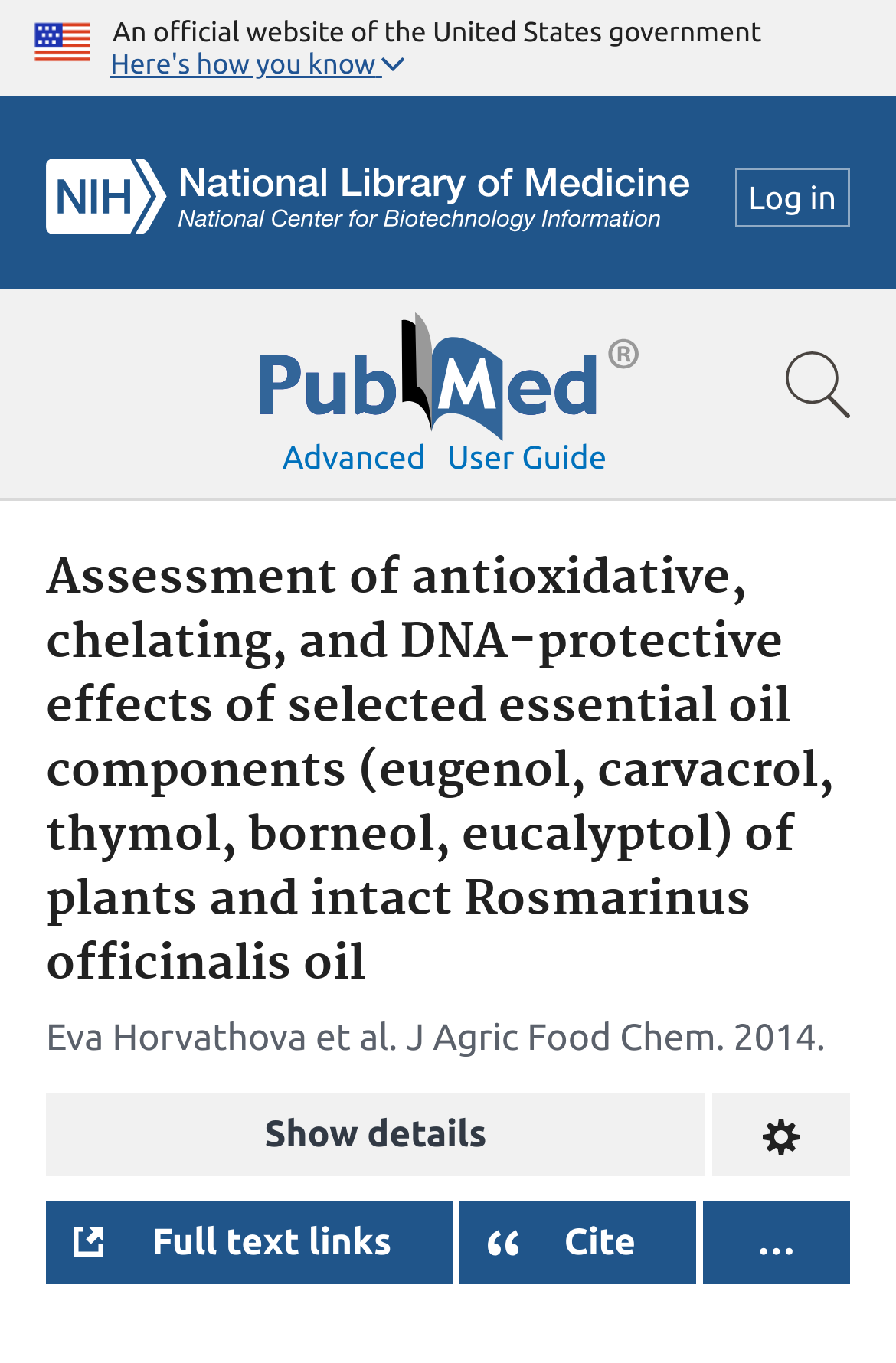Specify the bounding box coordinates of the region I need to click to perform the following instruction: "Search for a term". The coordinates must be four float numbers in the range of 0 to 1, i.e., [left, top, right, bottom].

[0.0, 0.212, 1.0, 0.367]